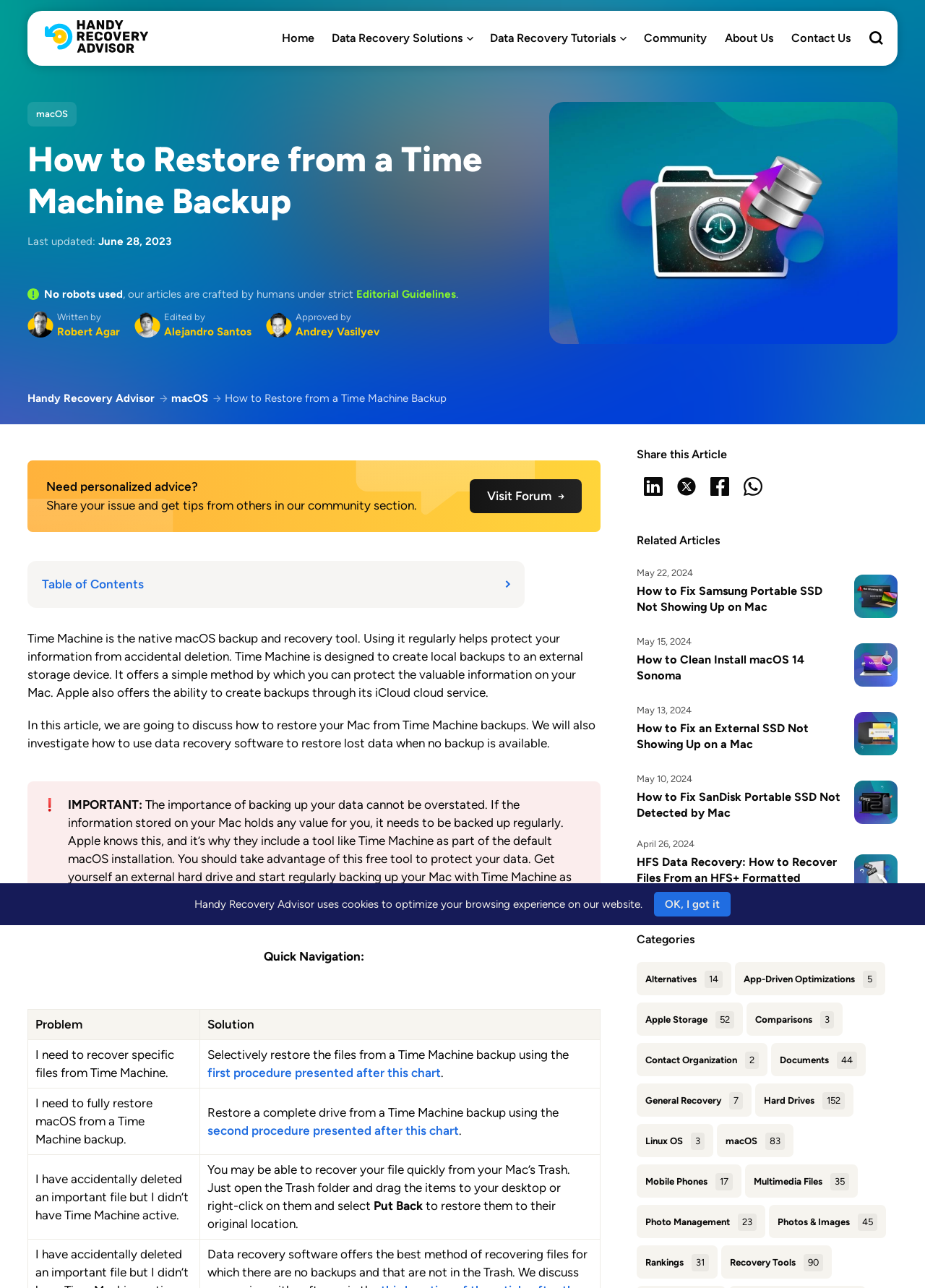Locate the UI element described as follows: "Book a minibus". Return the bounding box coordinates as four float numbers between 0 and 1 in the order [left, top, right, bottom].

None